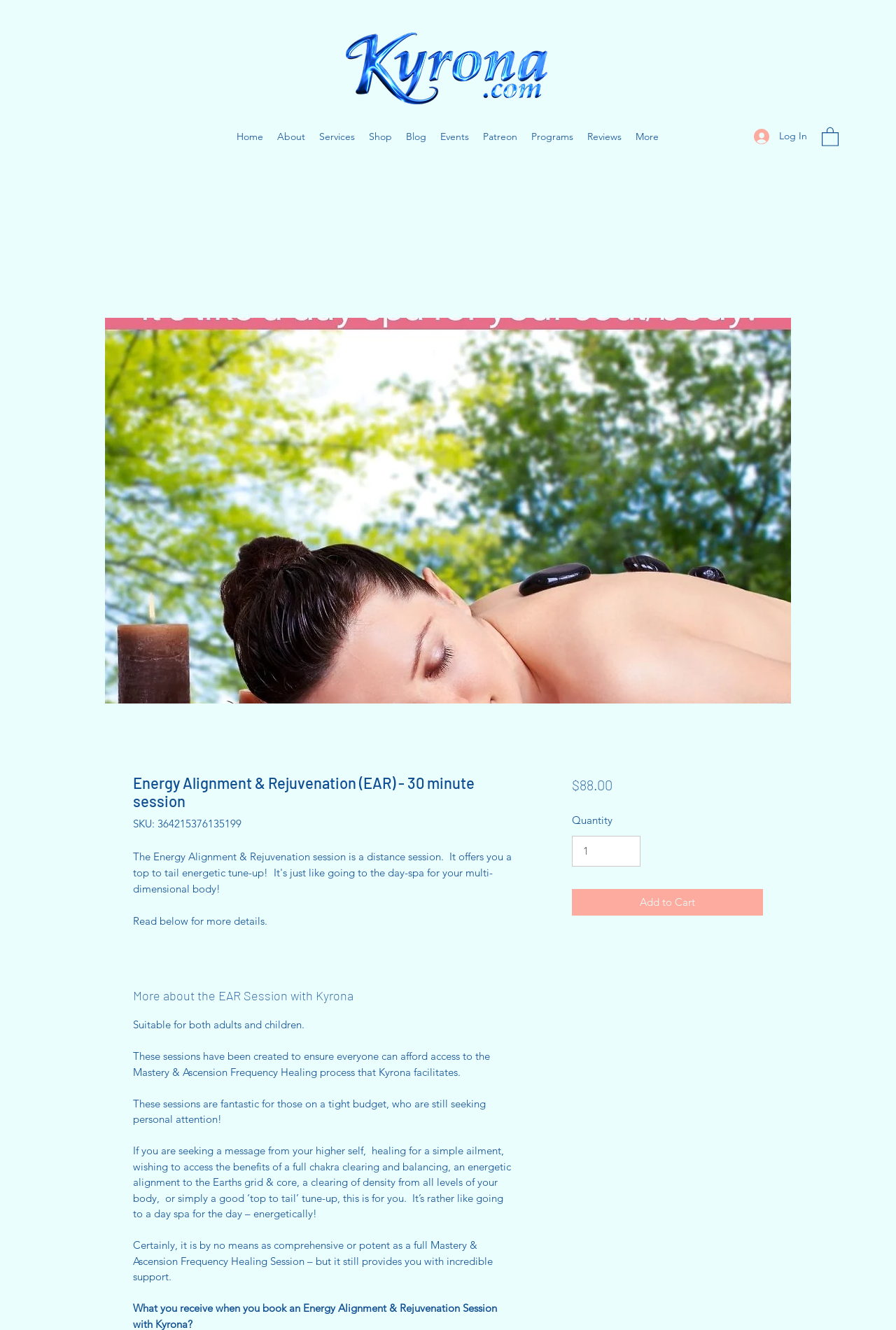Please mark the bounding box coordinates of the area that should be clicked to carry out the instruction: "Sort by Price".

None